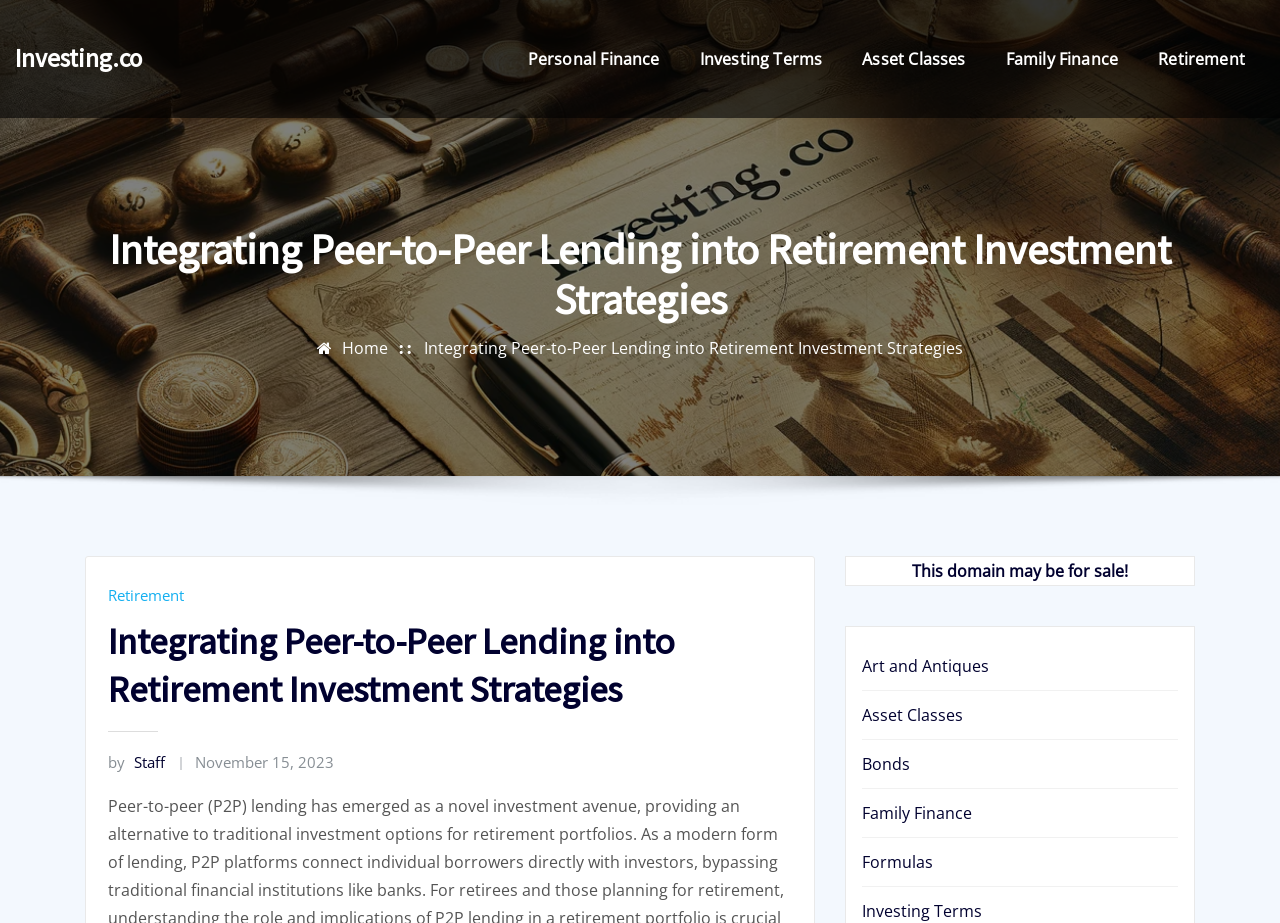Locate the bounding box coordinates of the segment that needs to be clicked to meet this instruction: "Click on Personal Finance".

[0.397, 0.0, 0.531, 0.128]